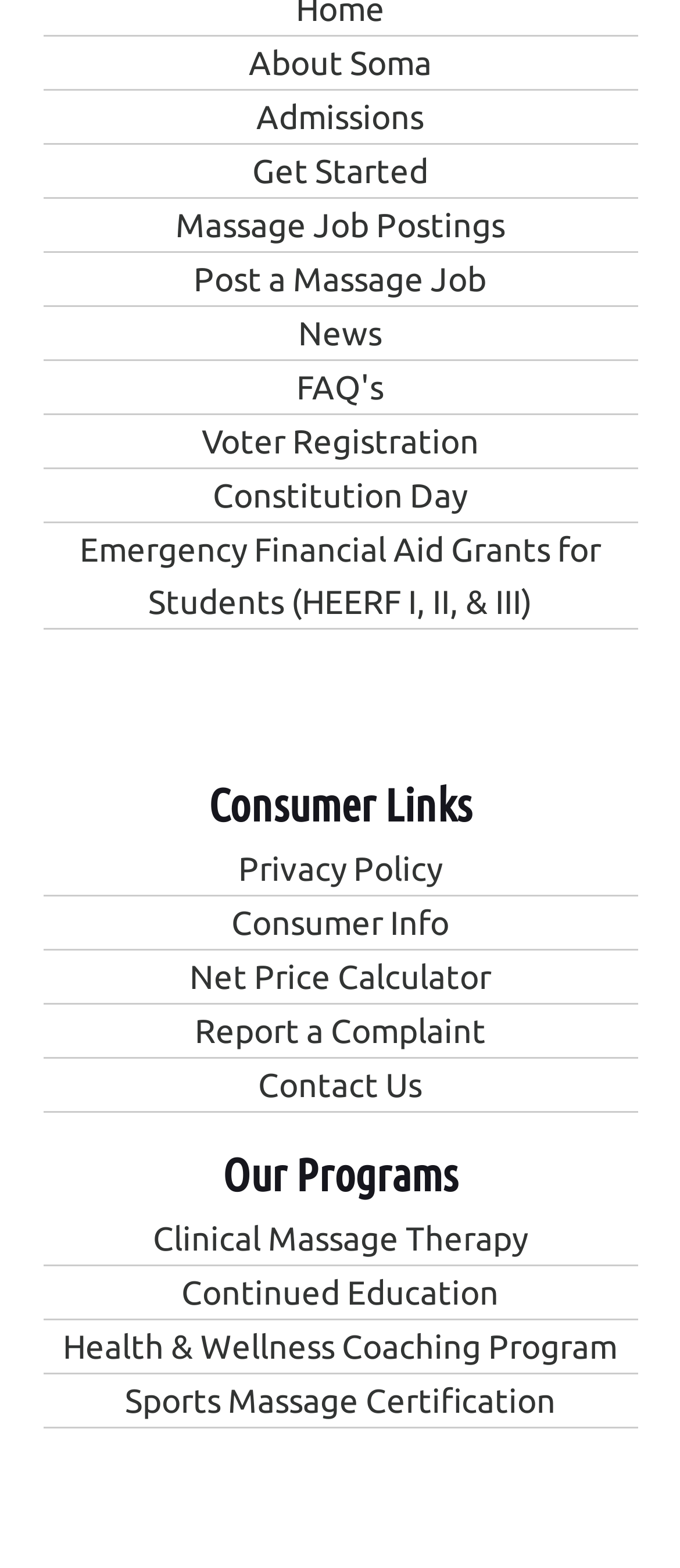Bounding box coordinates are given in the format (top-left x, top-left y, bottom-right x, bottom-right y). All values should be floating point numbers between 0 and 1. Provide the bounding box coordinate for the UI element described as: Report a Complaint

[0.286, 0.645, 0.714, 0.67]